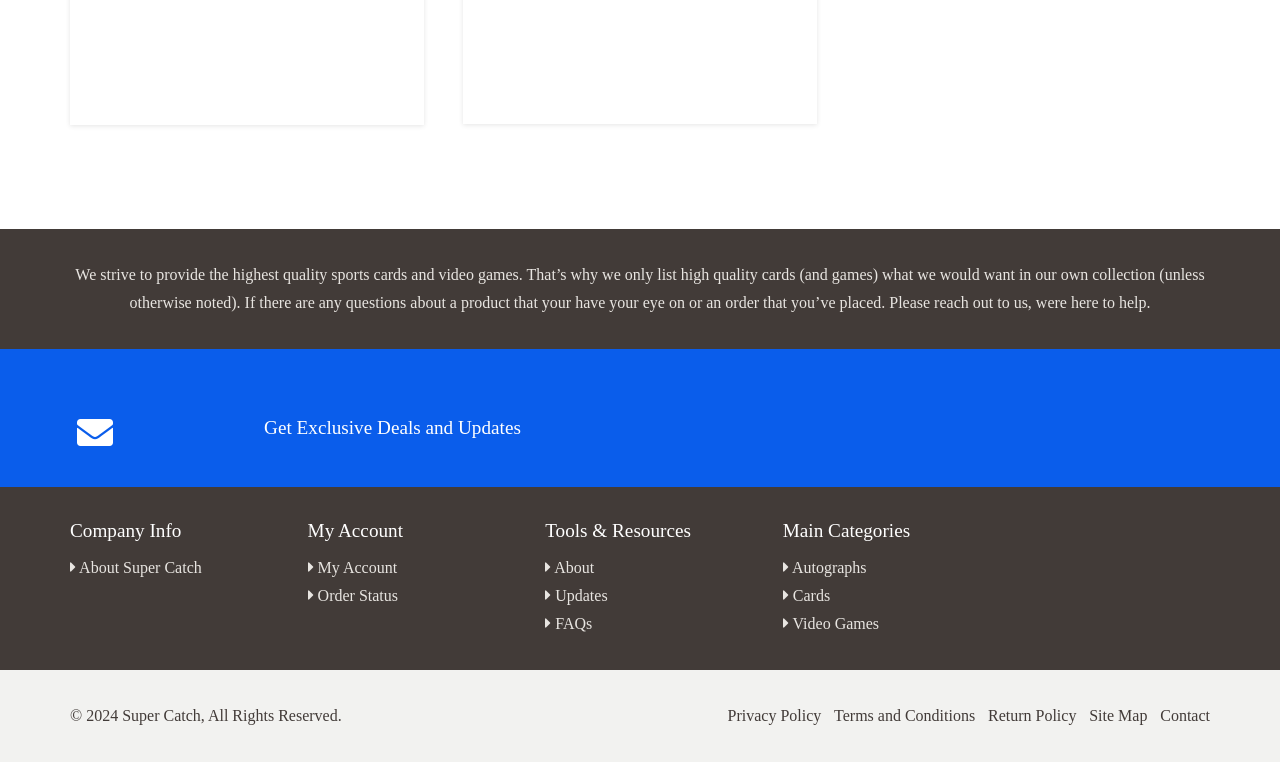Please determine the bounding box coordinates of the area that needs to be clicked to complete this task: 'Contact the site'. The coordinates must be four float numbers between 0 and 1, formatted as [left, top, right, bottom].

[0.906, 0.928, 0.945, 0.95]